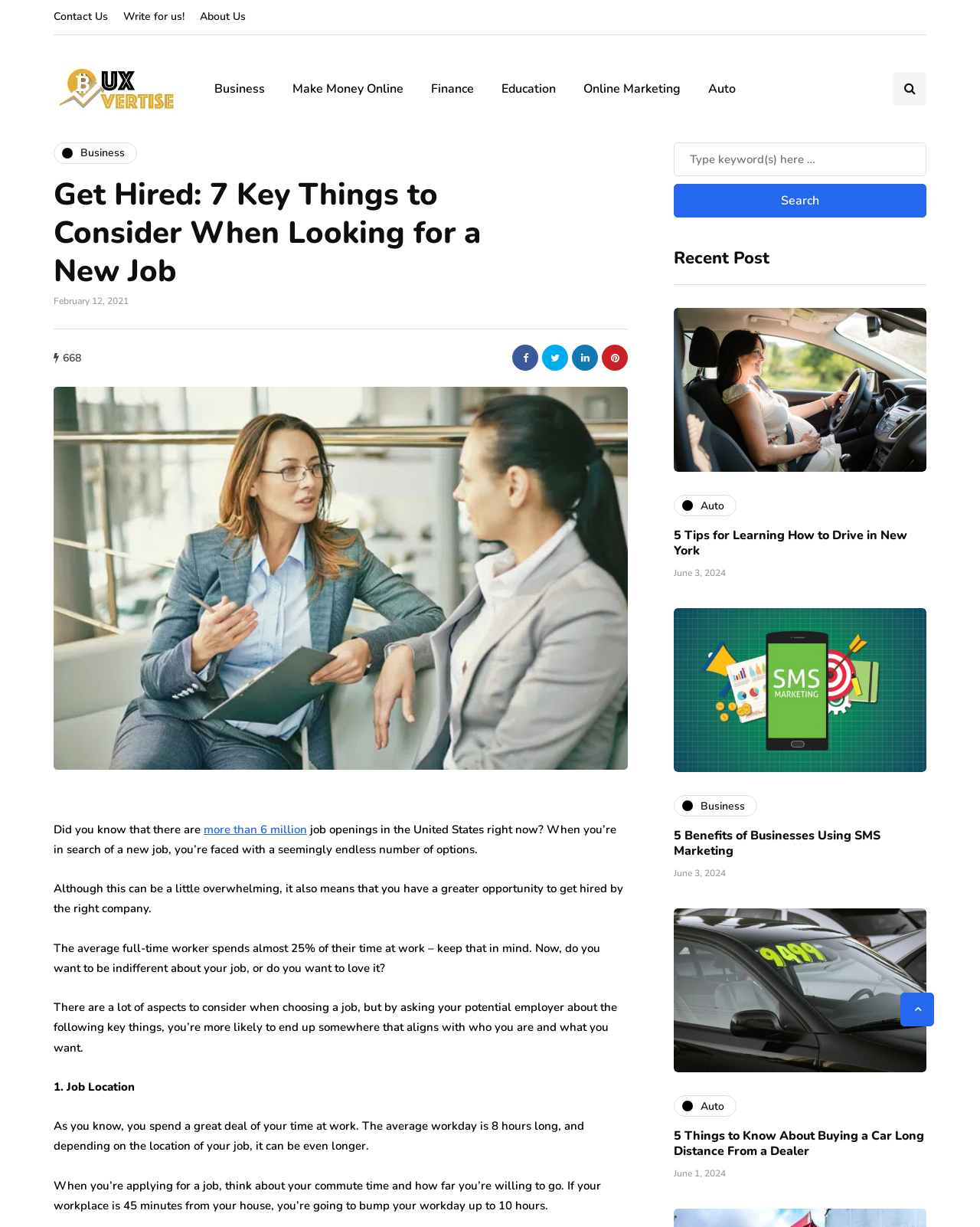Using the description: "Learn more about us", identify the bounding box of the corresponding UI element in the screenshot.

None